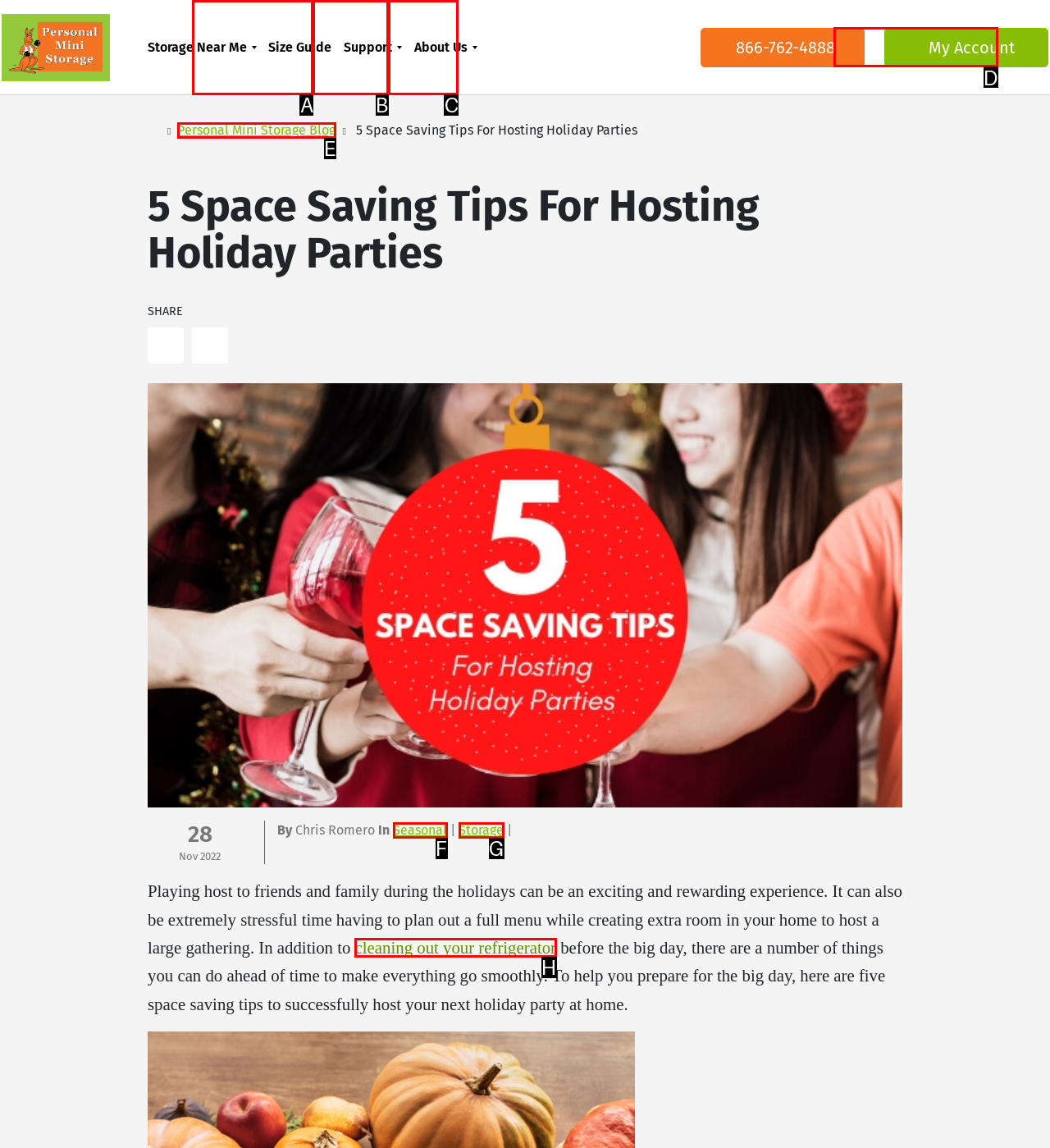Determine which HTML element corresponds to the description: Books and memoirs. Provide the letter of the correct option.

None